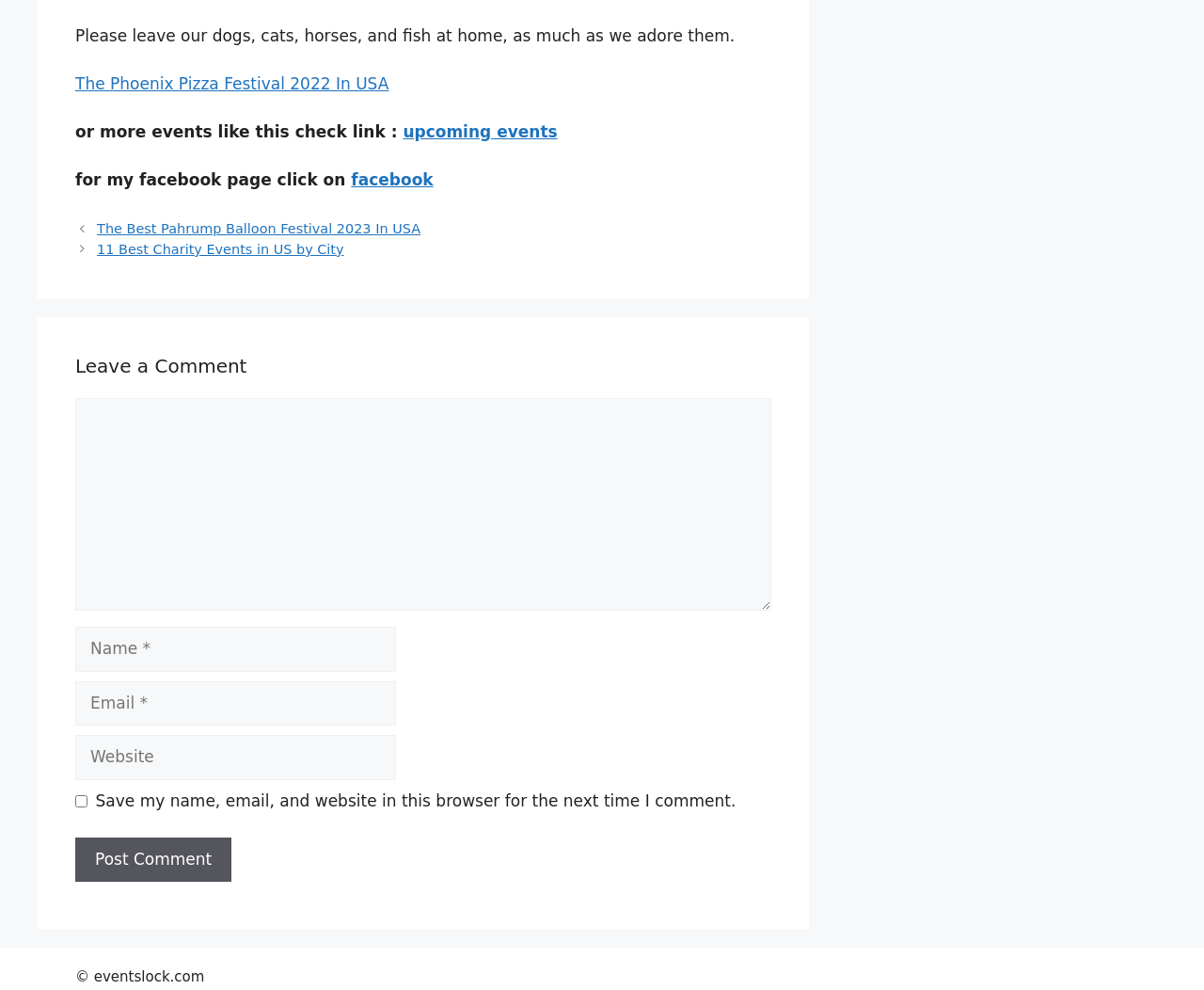Identify the bounding box coordinates for the element you need to click to achieve the following task: "check upcoming events". Provide the bounding box coordinates as four float numbers between 0 and 1, in the form [left, top, right, bottom].

[0.335, 0.123, 0.463, 0.142]